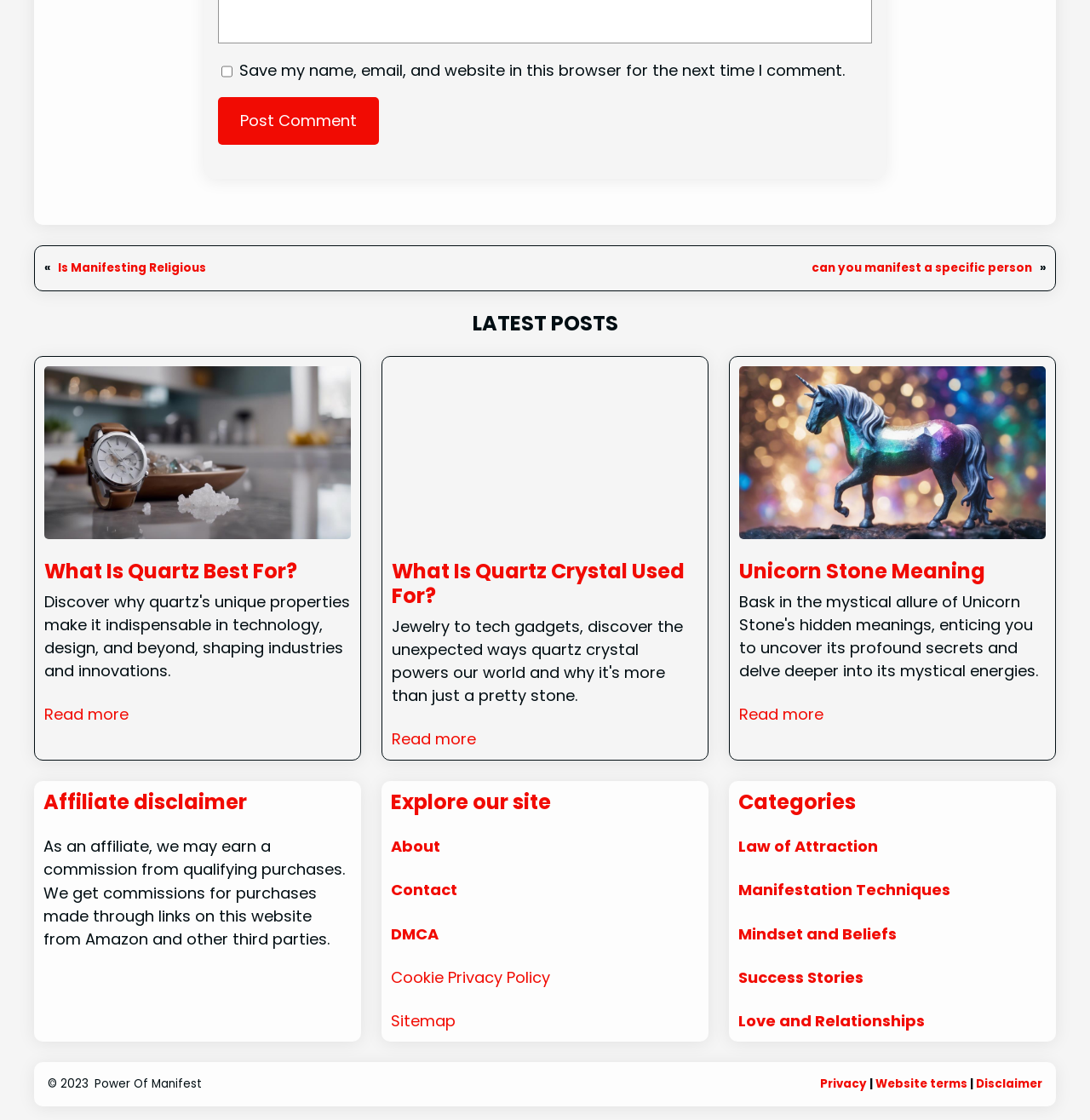Locate the bounding box coordinates of the segment that needs to be clicked to meet this instruction: "Read more about What Is Quartz Best For?".

[0.04, 0.628, 0.118, 0.648]